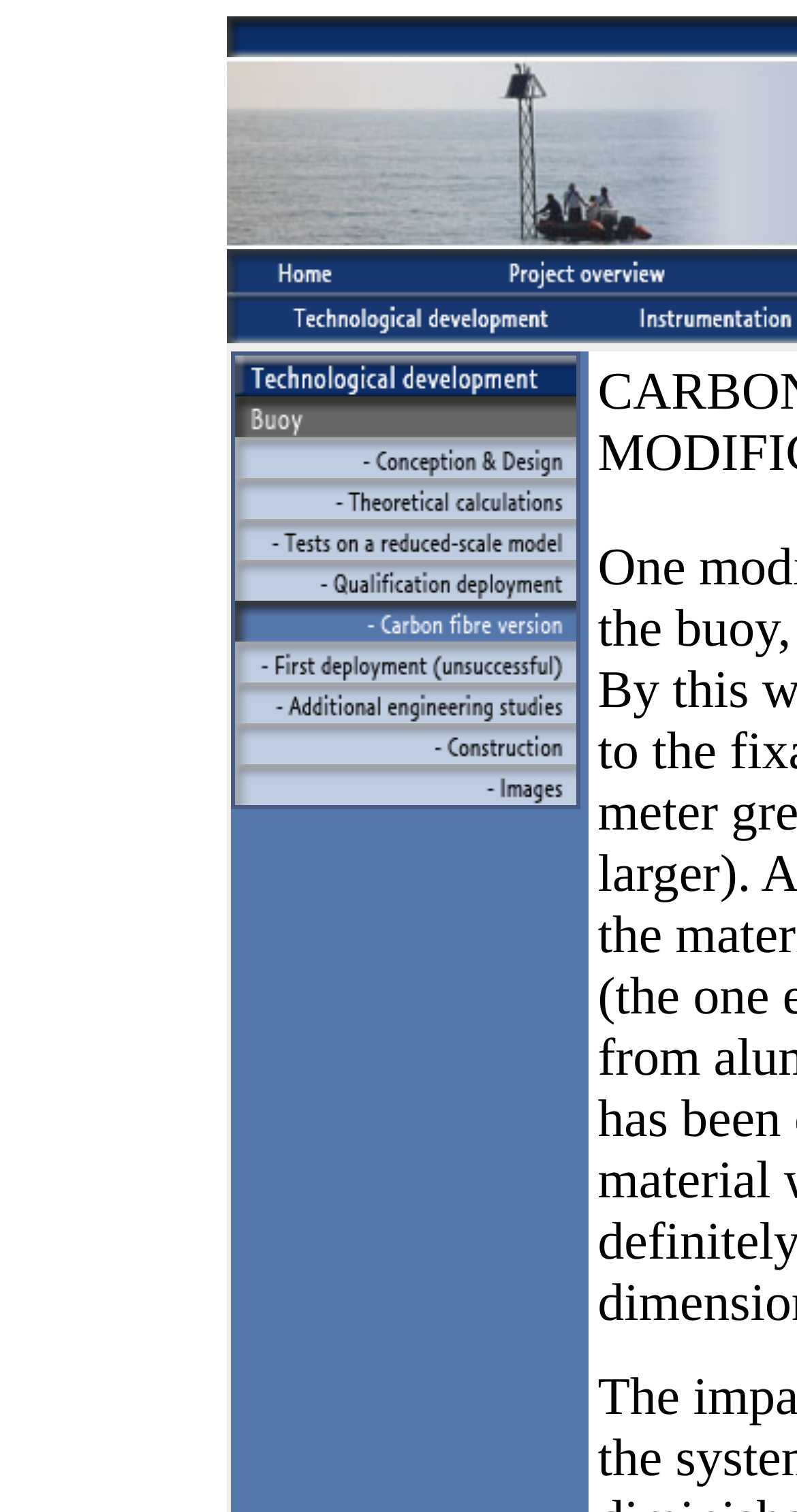Find the bounding box coordinates of the clickable area required to complete the following action: "click the second link".

[0.294, 0.326, 0.722, 0.349]